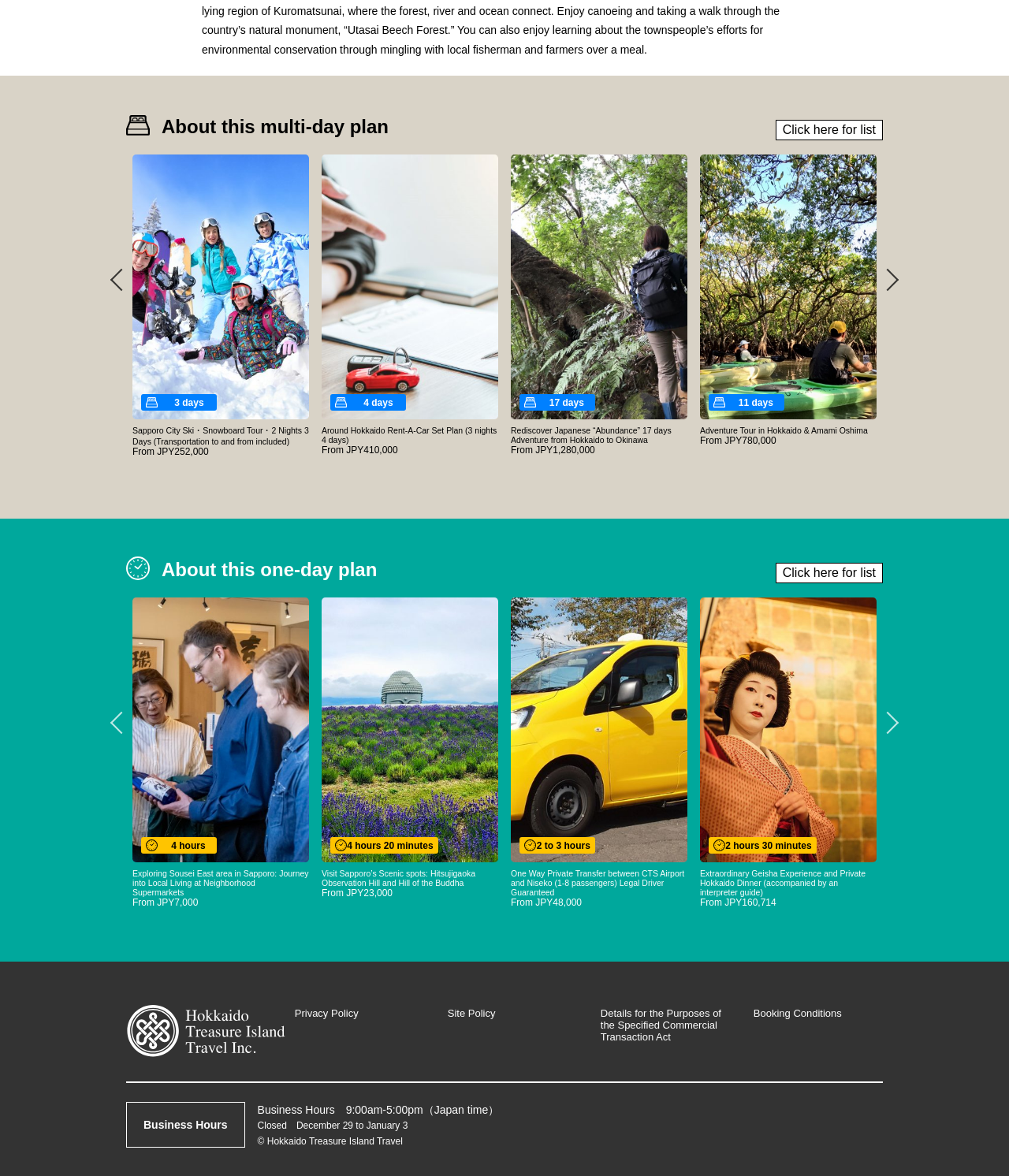Provide the bounding box for the UI element matching this description: "Click here for list".

[0.769, 0.102, 0.875, 0.119]